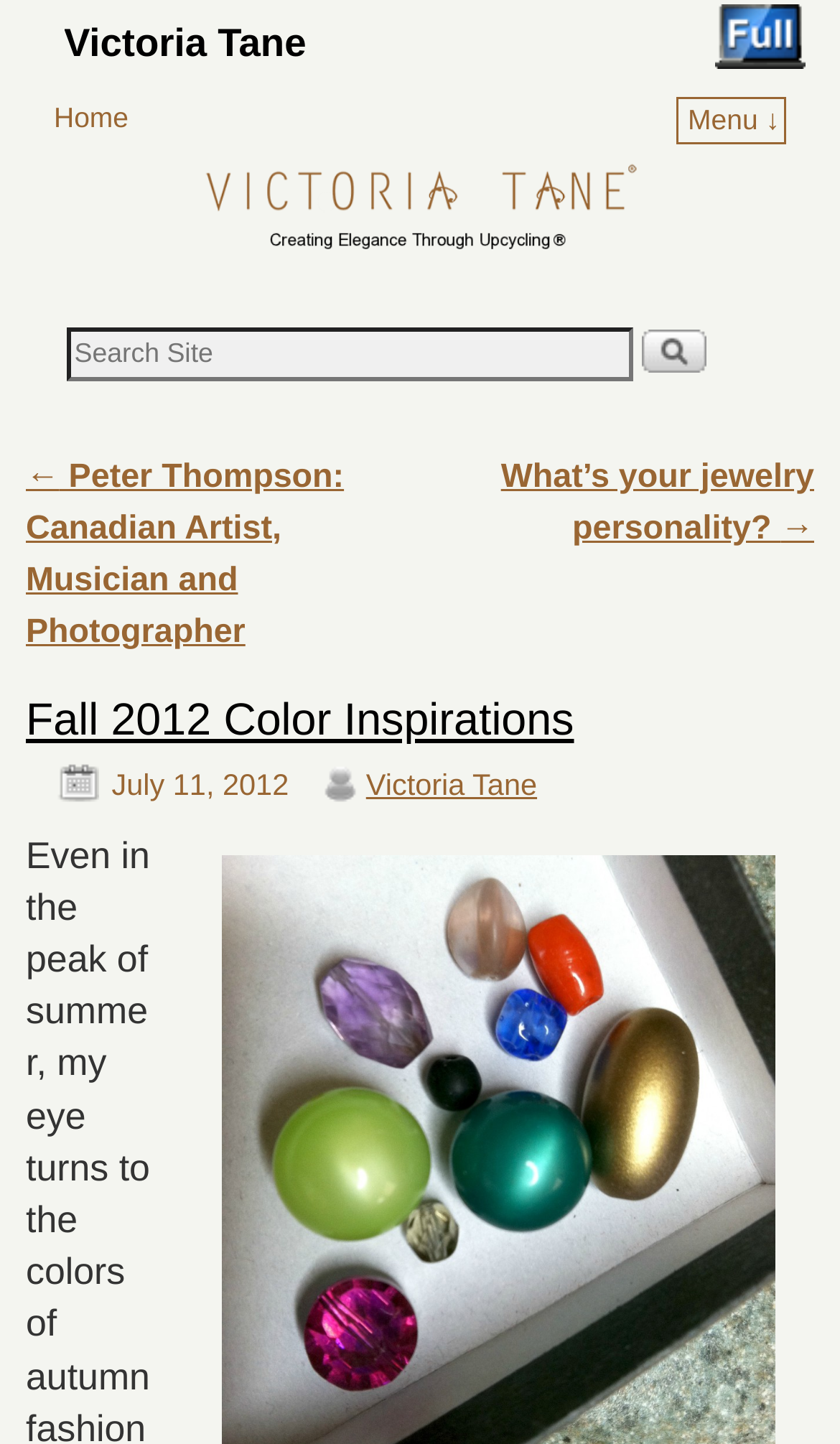Please identify the bounding box coordinates of the clickable element to fulfill the following instruction: "read about Fall 2012 Color Inspirations". The coordinates should be four float numbers between 0 and 1, i.e., [left, top, right, bottom].

[0.031, 0.482, 0.683, 0.516]